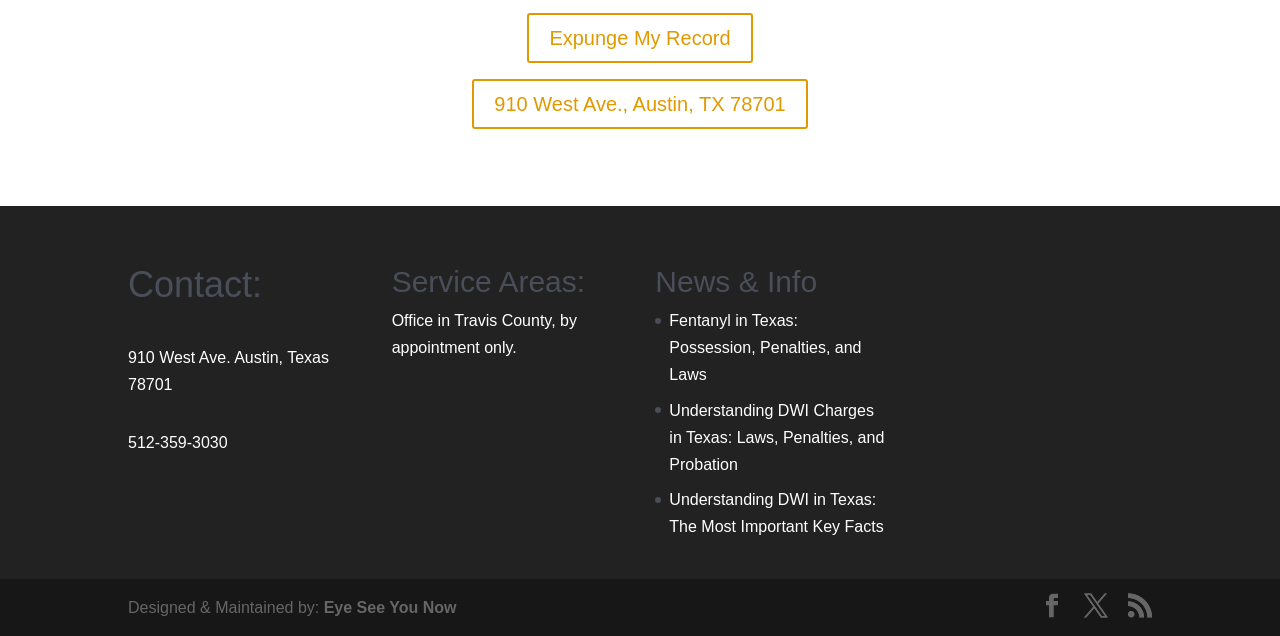What is the name of the company that designed and maintained the website?
Answer the question with a single word or phrase by looking at the picture.

Eye See You Now